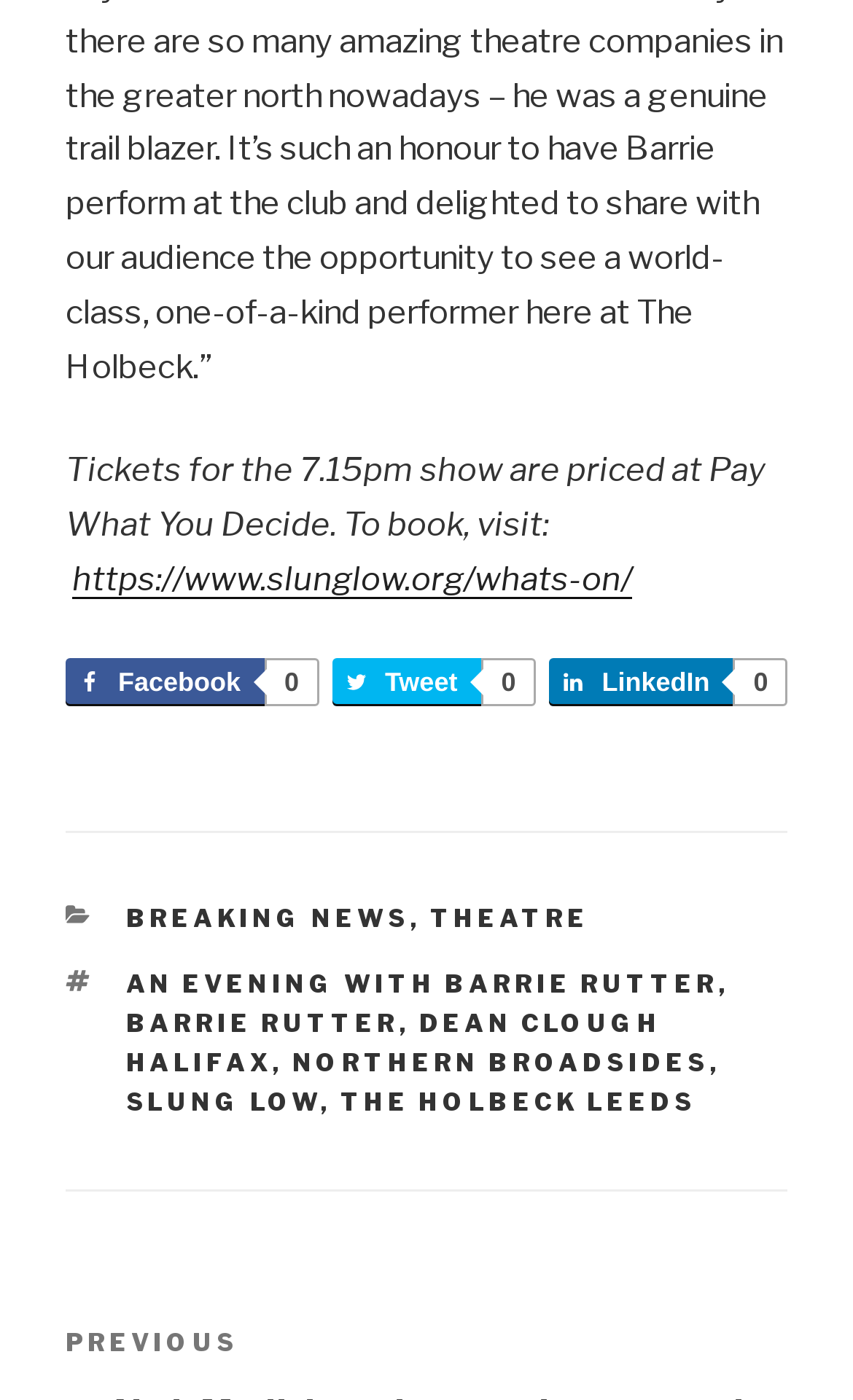Determine the bounding box coordinates of the clickable region to execute the instruction: "visit the what's on page". The coordinates should be four float numbers between 0 and 1, denoted as [left, top, right, bottom].

[0.085, 0.4, 0.741, 0.428]